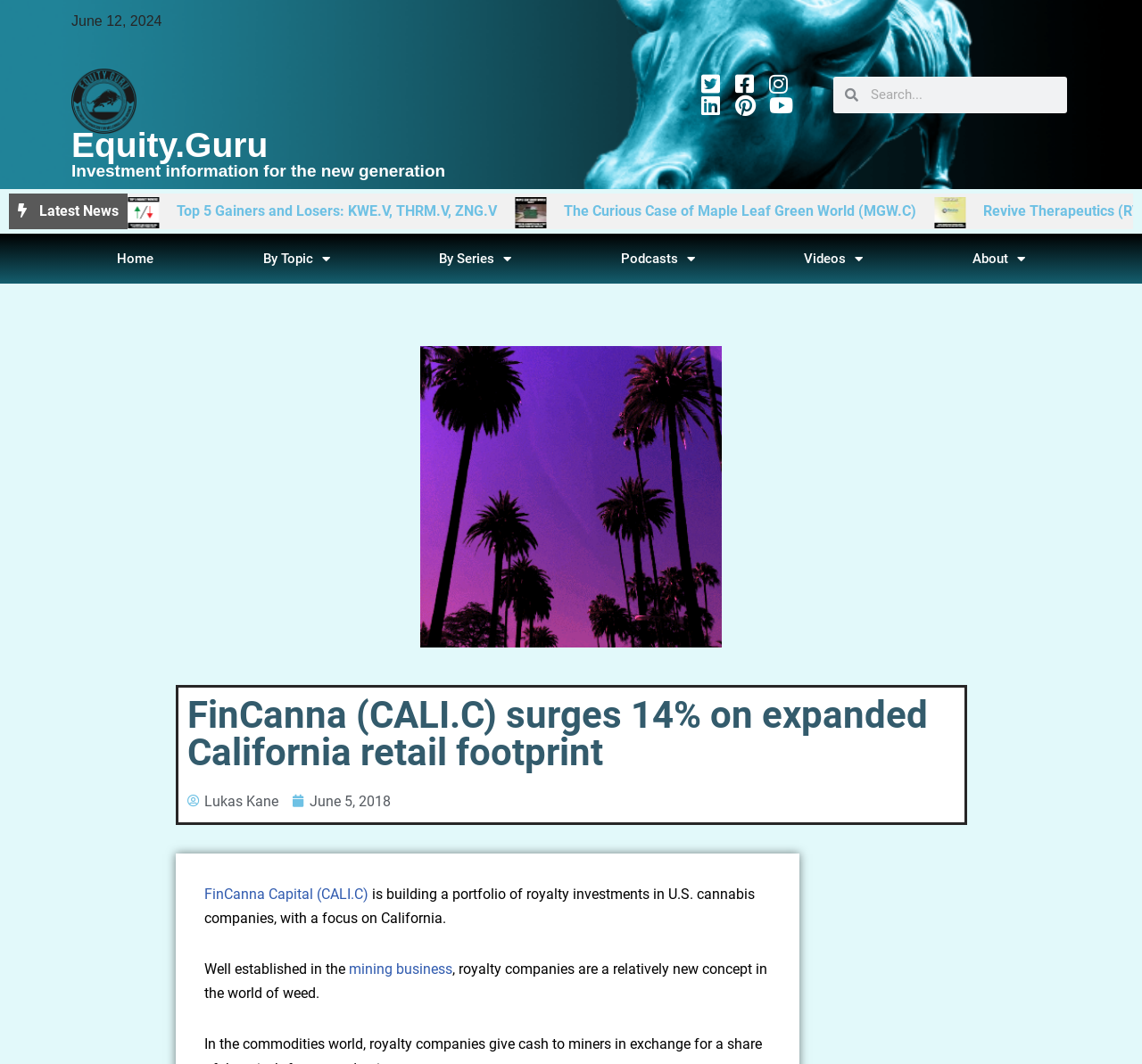Please specify the bounding box coordinates in the format (top-left x, top-left y, bottom-right x, bottom-right y), with values ranging from 0 to 1. Identify the bounding box for the UI component described as follows: By Series

[0.337, 0.22, 0.496, 0.267]